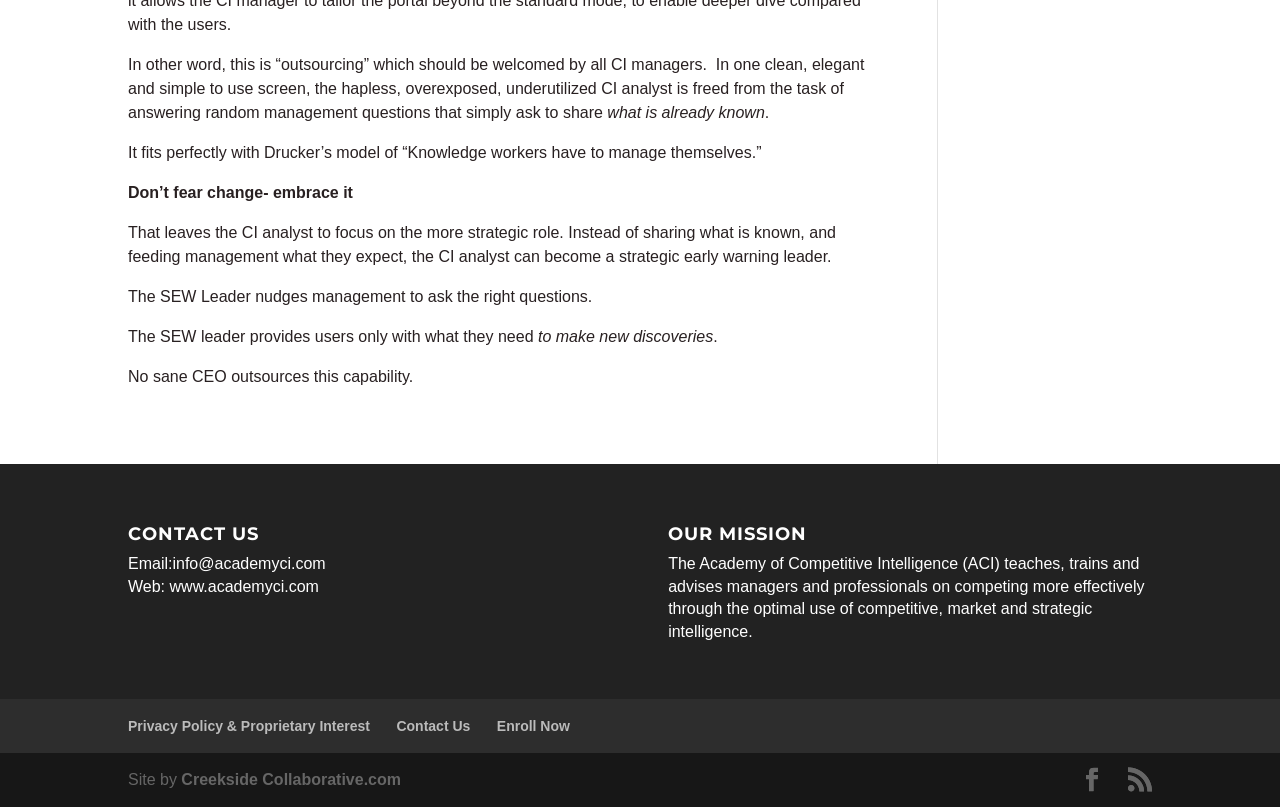What is the role of the CI analyst according to Drucker's model?
Refer to the image and give a detailed answer to the question.

I found the answer by reading the text, which states that 'It fits perfectly with Drucker’s model of “Knowledge workers have to manage themselves.”' This implies that the CI analyst should manage themselves according to Drucker's model.